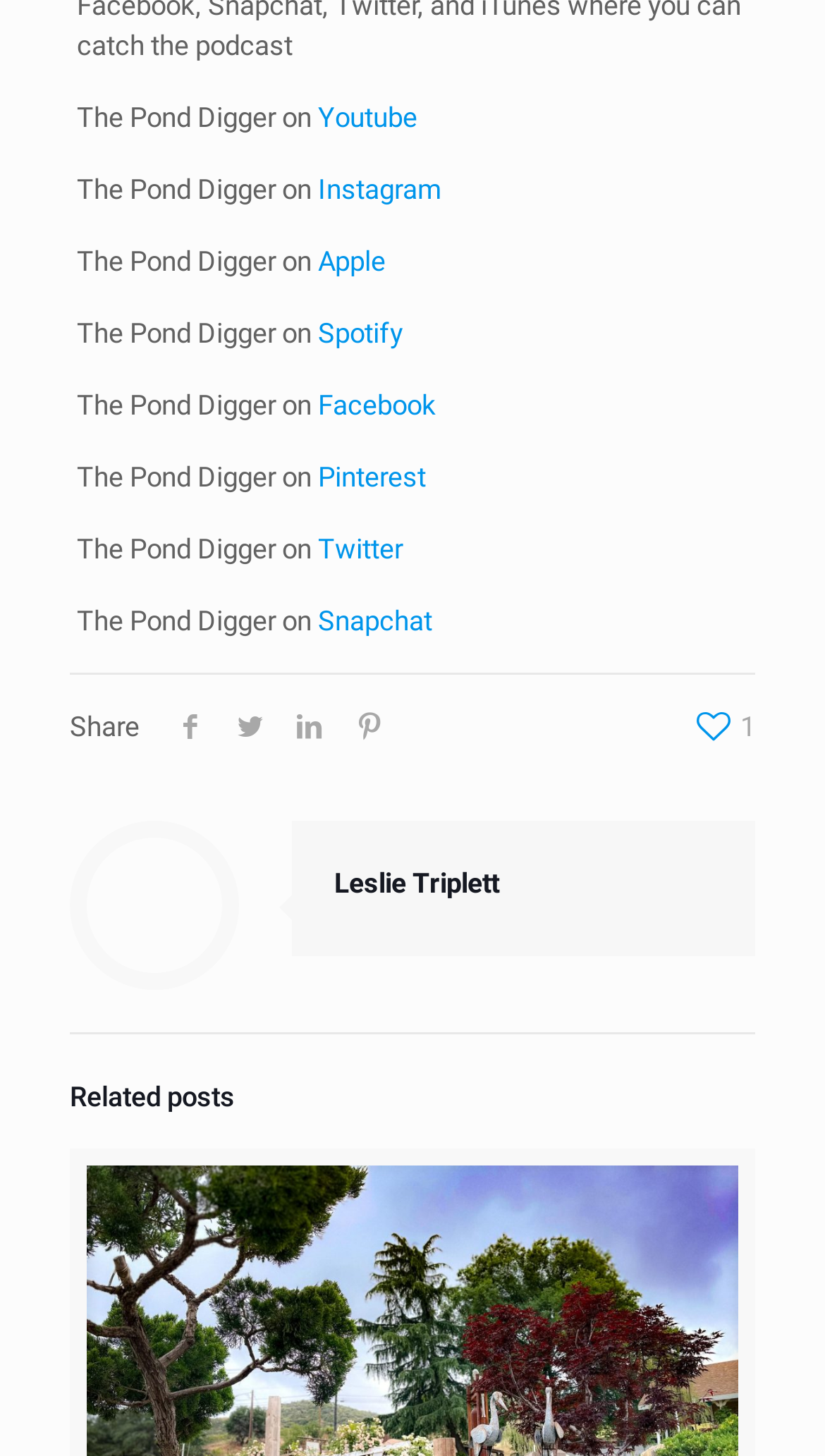What is the section below the image about? Analyze the screenshot and reply with just one word or a short phrase.

Related posts